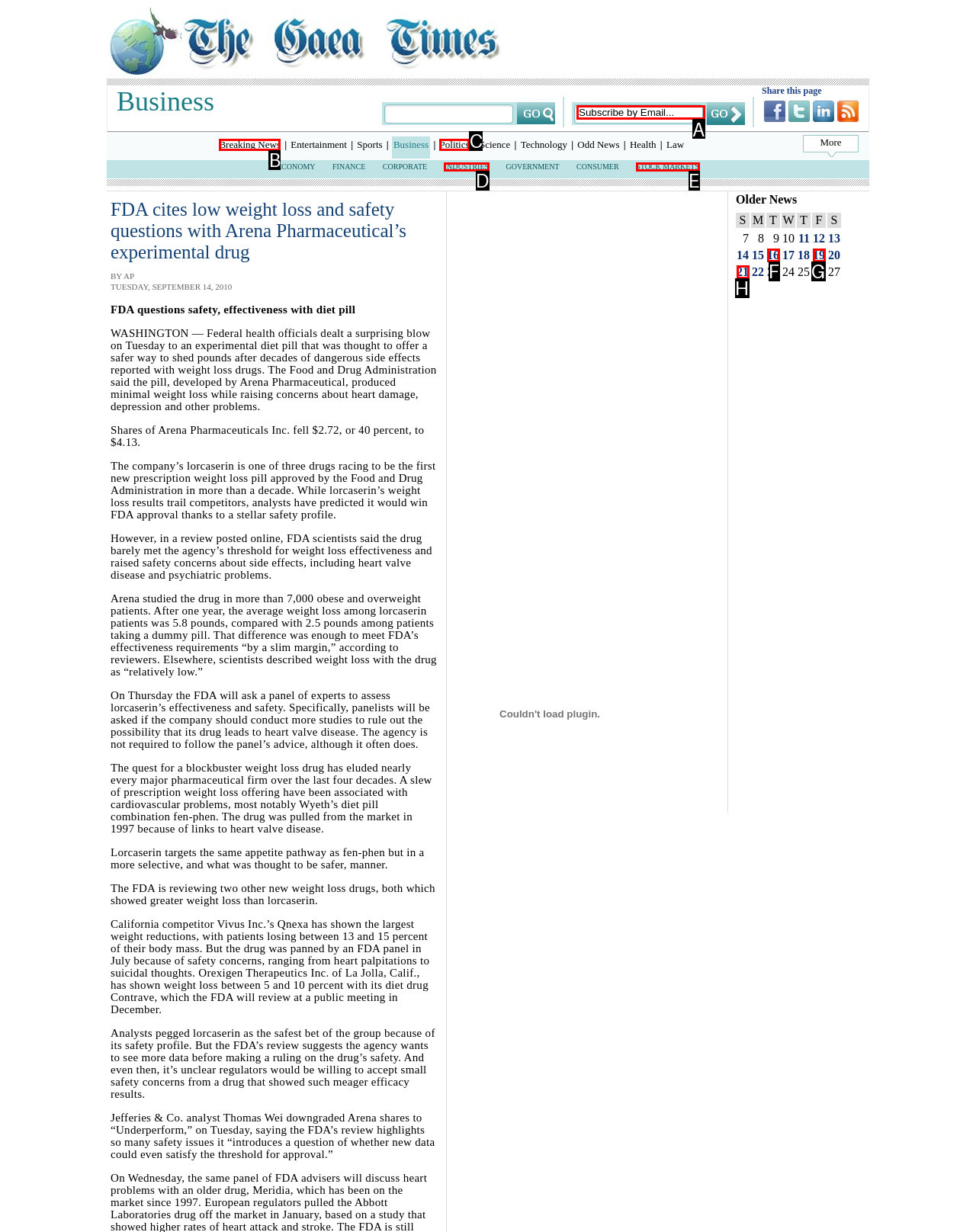Which option should be clicked to execute the following task: Subscribe by Email? Respond with the letter of the selected option.

A